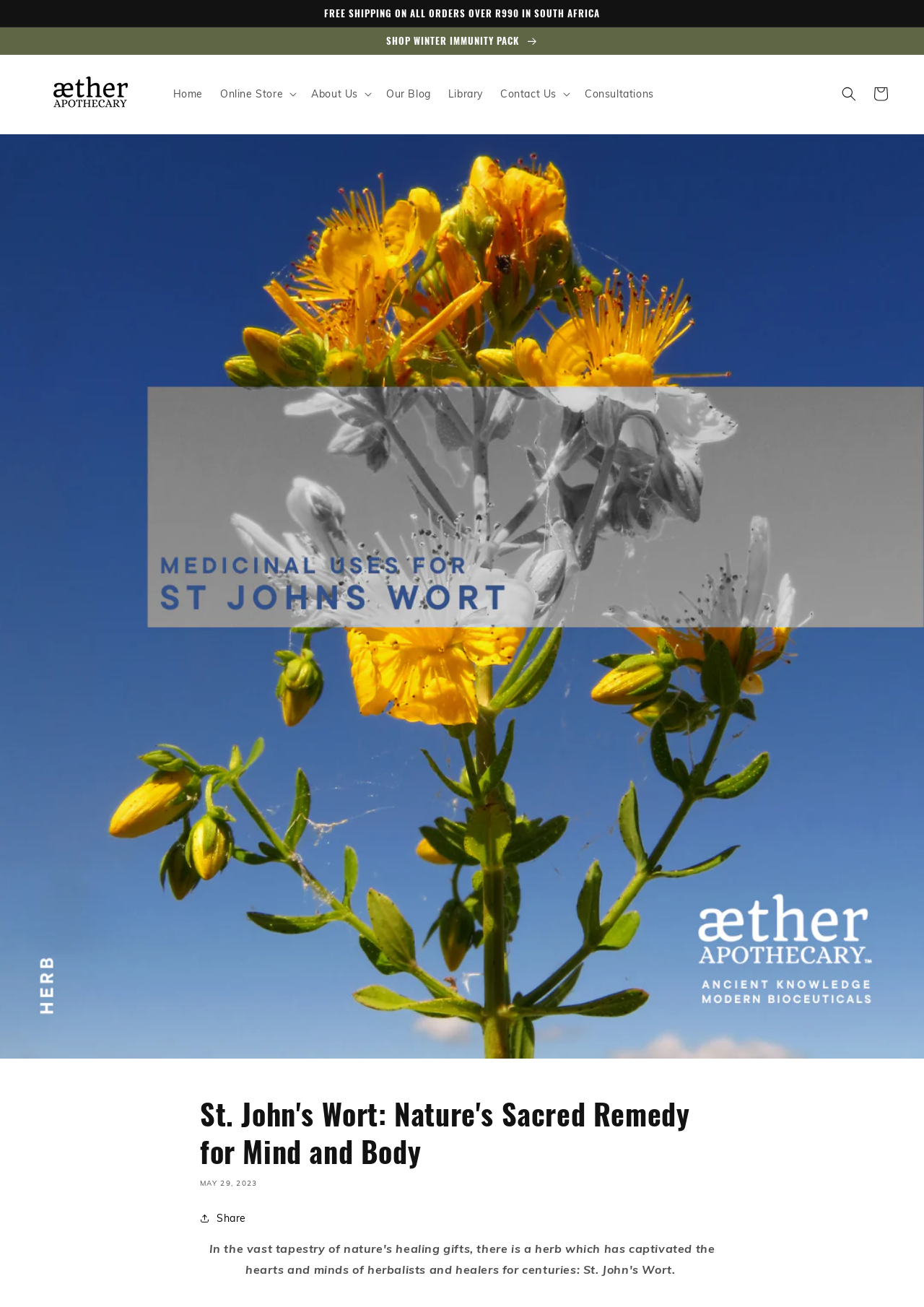Ascertain the bounding box coordinates for the UI element detailed here: "SHOP WINTER IMMUNITY PACK". The coordinates should be provided as [left, top, right, bottom] with each value being a float between 0 and 1.

[0.0, 0.021, 1.0, 0.041]